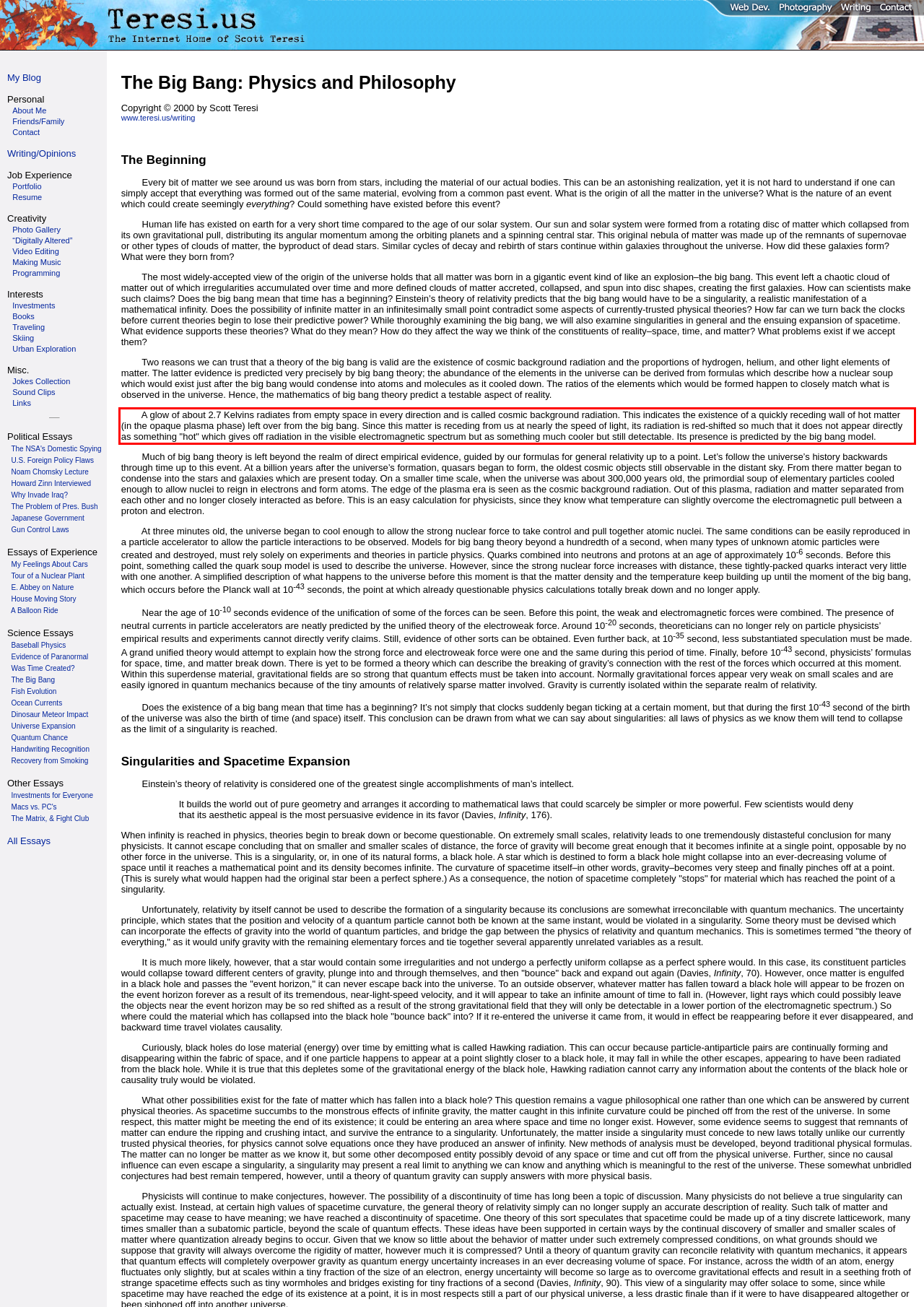Examine the screenshot of the webpage, locate the red bounding box, and generate the text contained within it.

A glow of about 2.7 Kelvins radiates from empty space in every direction and is called cosmic background radiation. This indicates the existence of a quickly receding wall of hot matter (in the opaque plasma phase) left over from the big bang. Since this matter is receding from us at nearly the speed of light, its radiation is red-shifted so much that it does not appear directly as something "hot" which gives off radiation in the visible electromagnetic spectrum but as something much cooler but still detectable. Its presence is predicted by the big bang model.